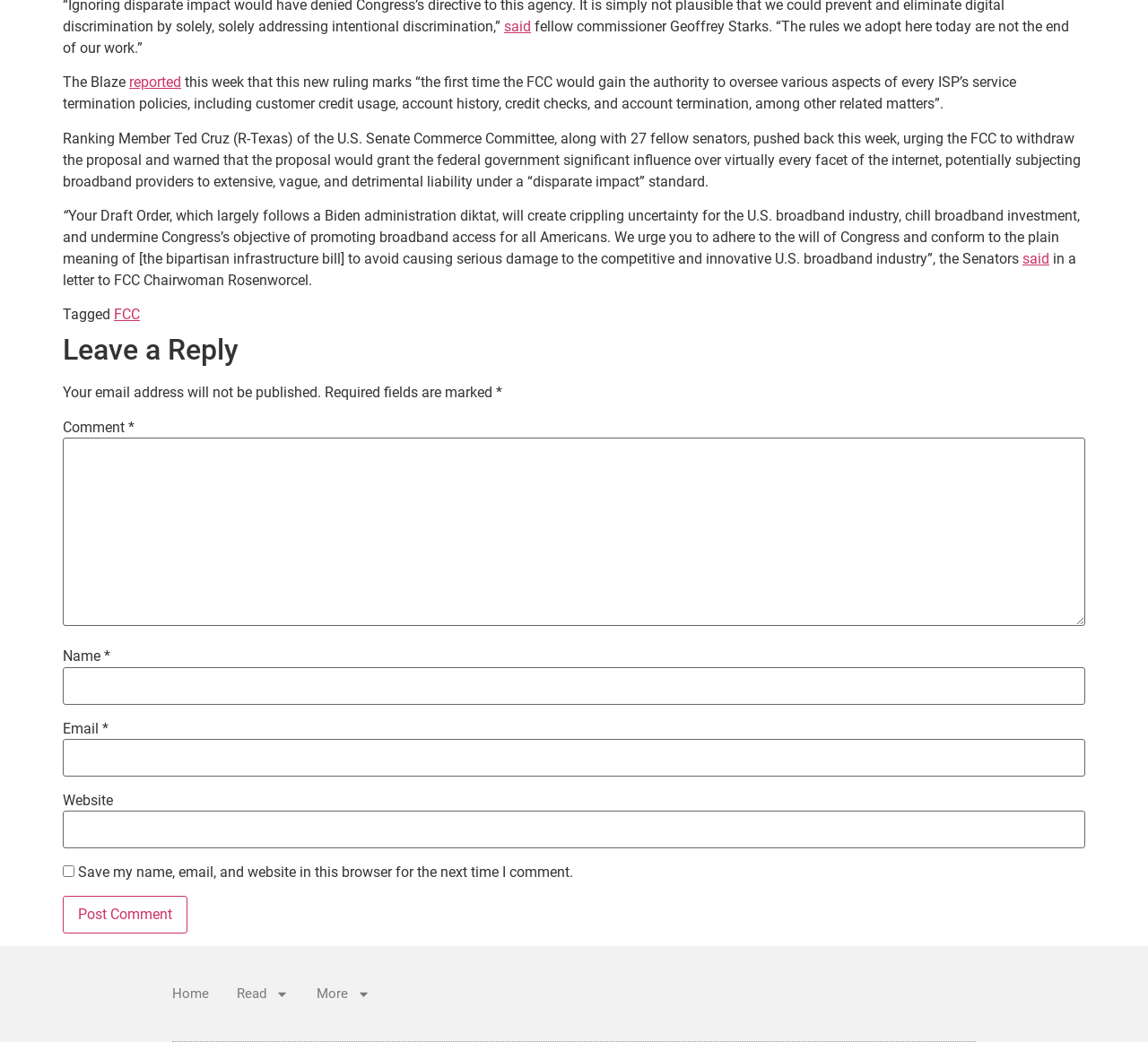Determine the coordinates of the bounding box that should be clicked to complete the instruction: "Type your comment in the 'Comment' field". The coordinates should be represented by four float numbers between 0 and 1: [left, top, right, bottom].

[0.055, 0.42, 0.945, 0.601]